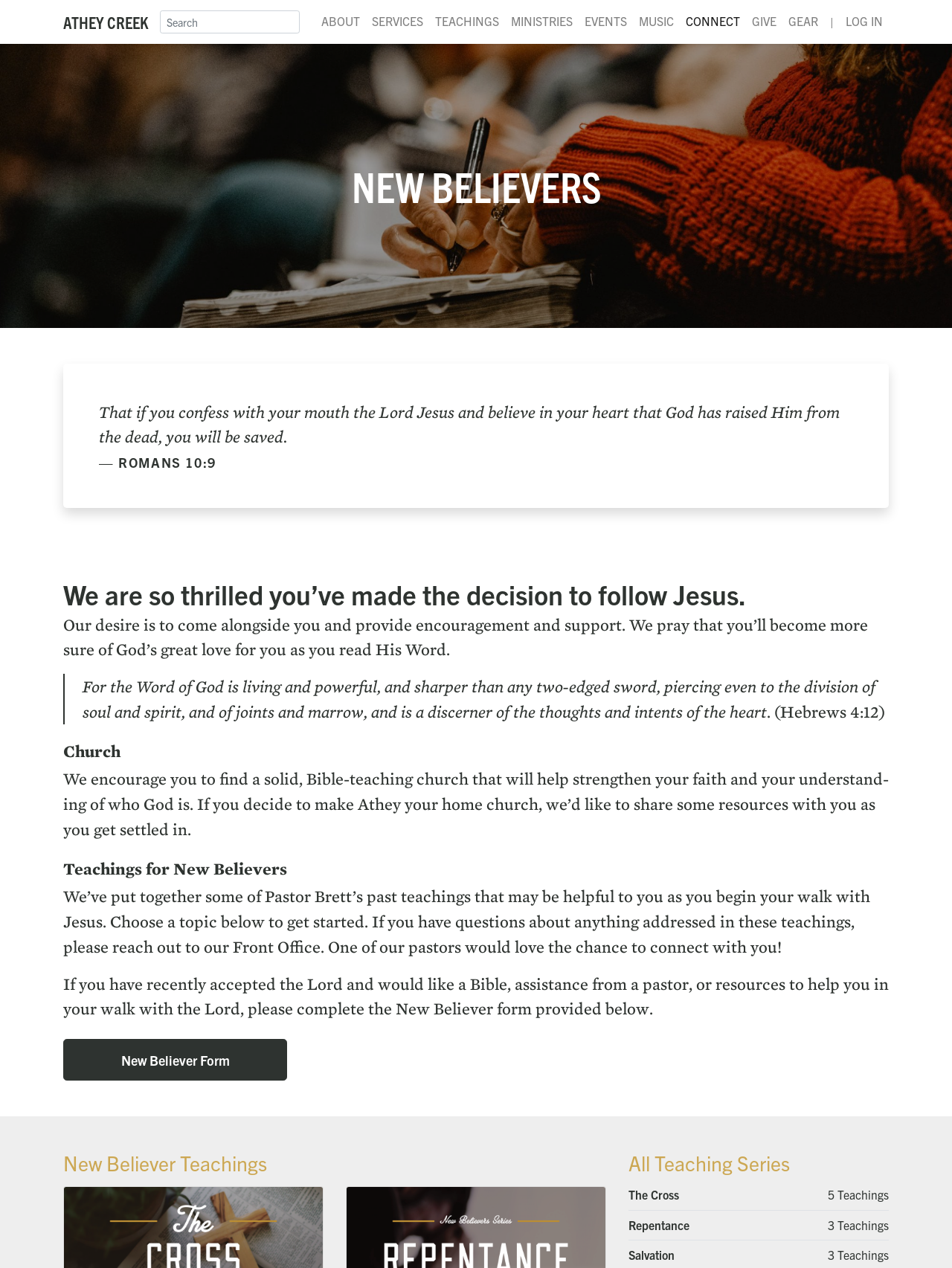Please determine the bounding box coordinates, formatted as (top-left x, top-left y, bottom-right x, bottom-right y), with all values as floating point numbers between 0 and 1. Identify the bounding box of the region described as: aria-label="Search" name="q" placeholder="Search"

[0.168, 0.008, 0.315, 0.027]